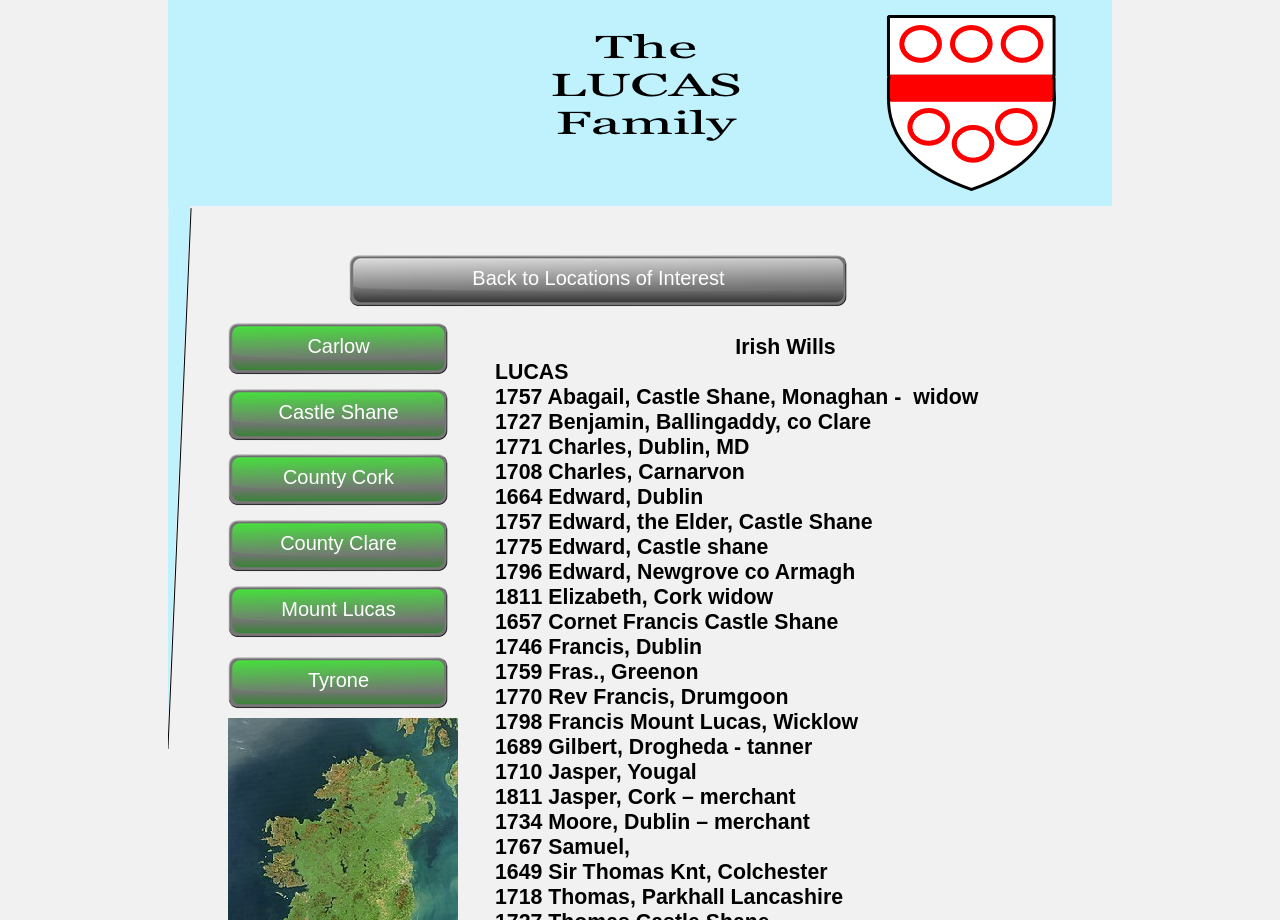Produce an extensive caption that describes everything on the webpage.

This webpage is dedicated to the Lucas Family, with a focus on their history and genealogy. At the top, there is a button labeled "Back to Locations of Interest" on the left side, and a series of links to different locations in Ireland, including Tyrone, County Clare, County Cork, and Carlow, on the right side. Below these links, there is another button labeled "Mount Lucas".

The main content of the webpage is a list of names and descriptions, organized in a vertical column. The list starts with "Irish Wills" and "LUCAS" headers, followed by a series of entries with names, dates, and locations. These entries include information about various individuals with the Lucas surname, such as Abagail, Benjamin, Charles, Edward, Elizabeth, Francis, Gilbert, Jasper, Moore, Samuel, and Thomas. Each entry provides details about the individual's life, including their occupation, residence, and relationships.

The list of names and descriptions takes up most of the webpage, with the entries stacked vertically and aligned to the left. The text is dense and informative, providing a wealth of information about the Lucas Family's history and genealogy.